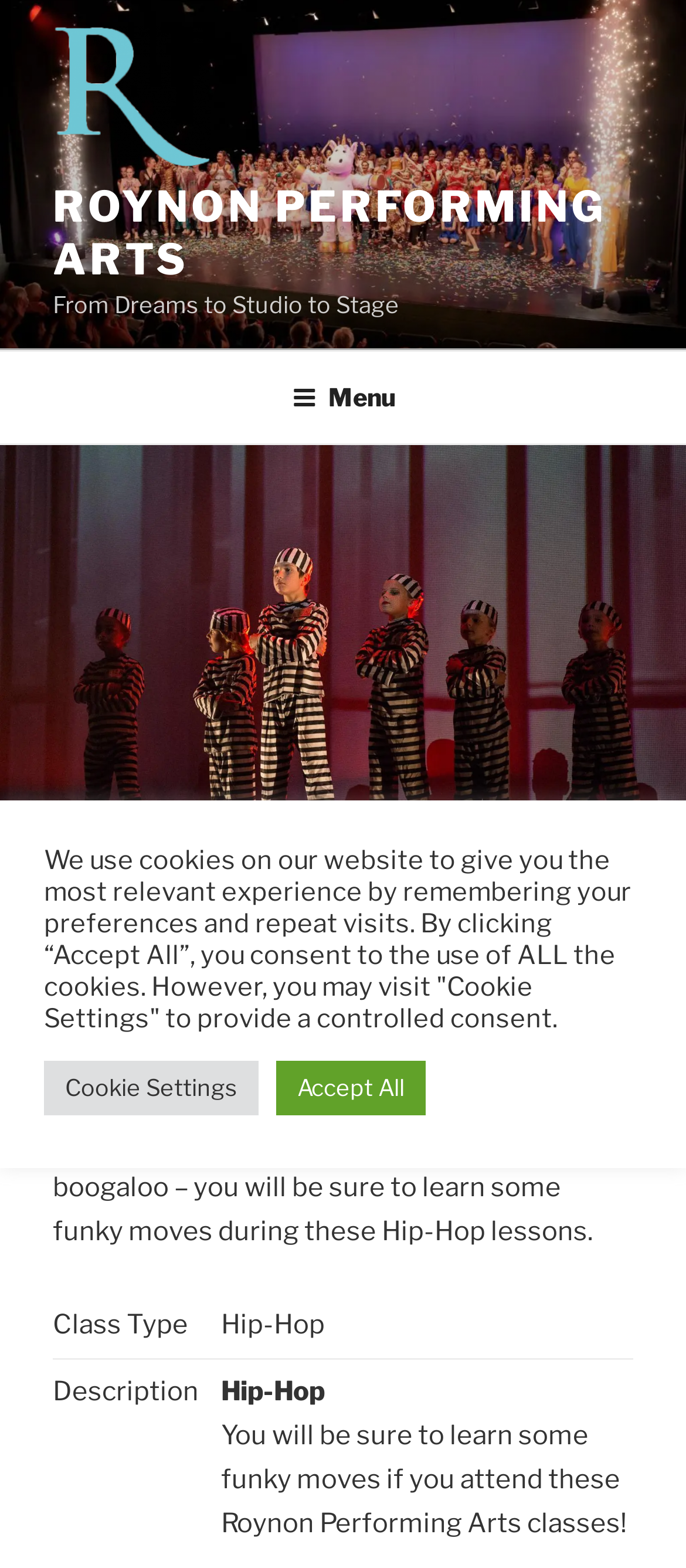What is the purpose of the class?
From the image, respond using a single word or phrase.

To learn funky moves